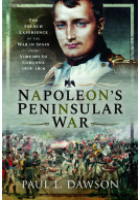What is the main subject of the book?
Provide an in-depth answer to the question, covering all aspects.

The title of the book, 'Napoleon's Peninsular War', suggests that the main subject of the book is the Peninsular War, which was a military conflict fought during Napoleon's reign. The caption also mentions that the book focuses on the French experience in Spain during the conflict.